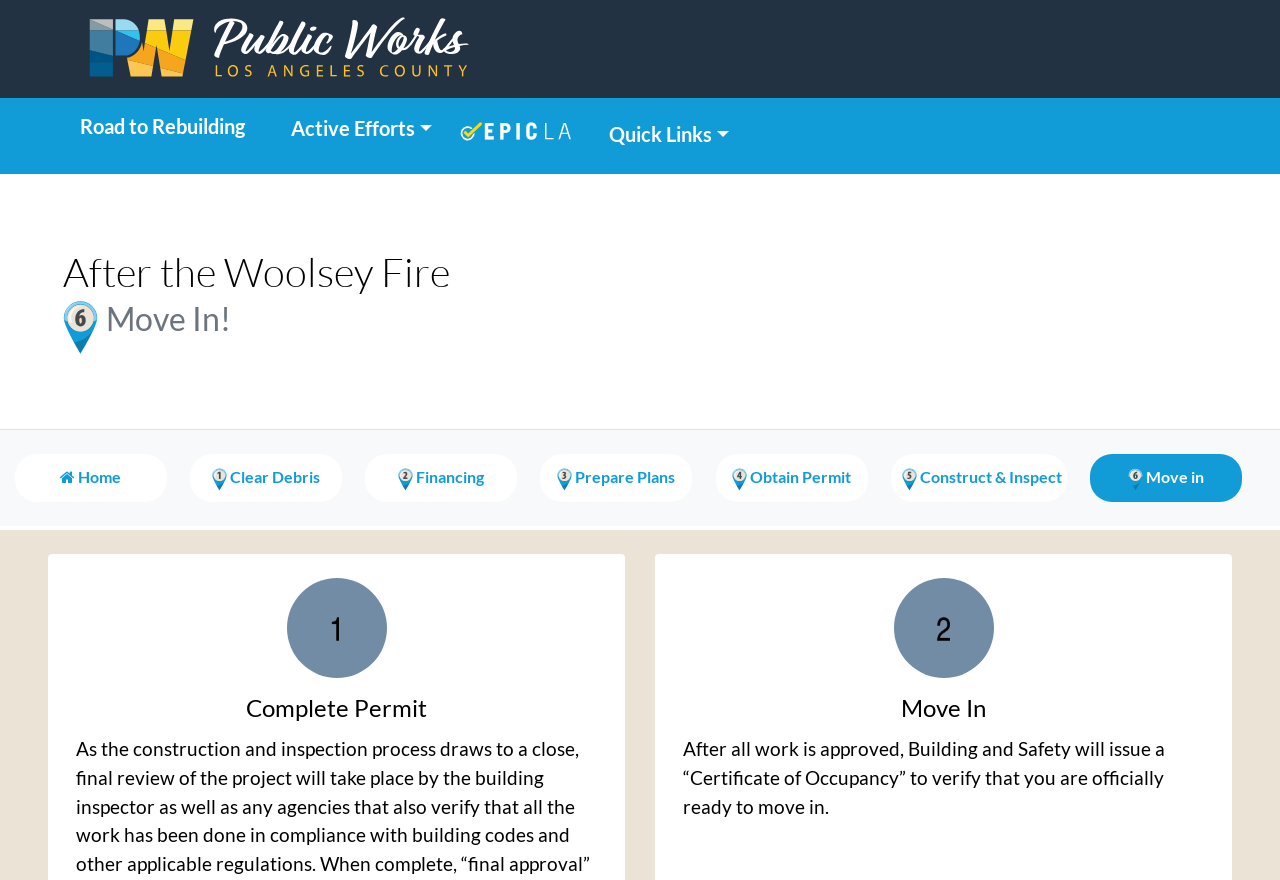How many links are there in the top navigation bar?
Utilize the information in the image to give a detailed answer to the question.

There are 4 links in the top navigation bar, which are 'Road to Rebuilding', 'Active Efforts', 'EPIC-LA EpicLA Link', and 'Quick Links'.